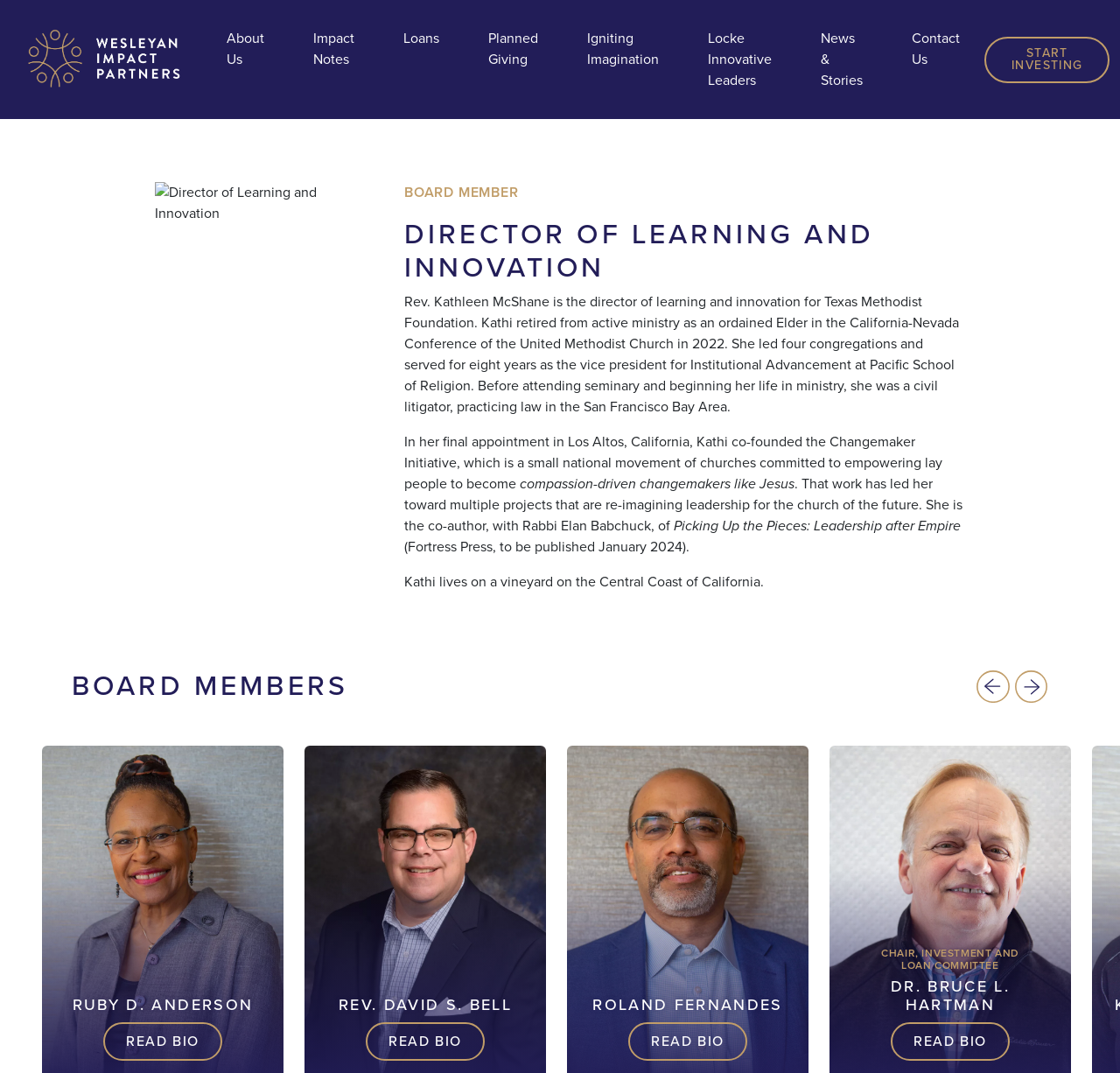What is the name of the person described in the bio?
Please elaborate on the answer to the question with detailed information.

I found the answer by looking at the text description of the person, which starts with 'Rev. Kathleen McShane is the director of learning and innovation for Texas Methodist Foundation.'